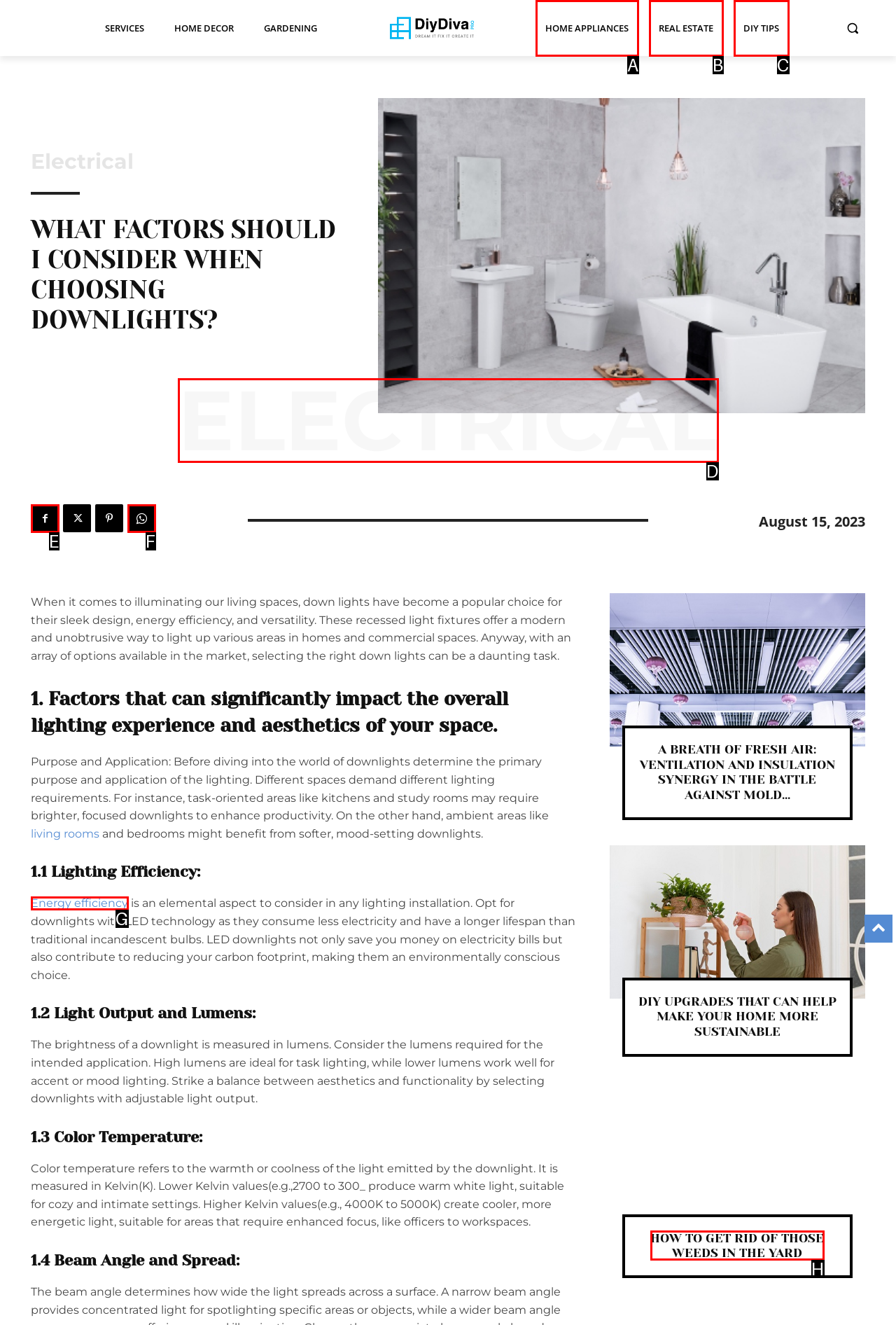Given the description: Energy efficiency, select the HTML element that matches it best. Reply with the letter of the chosen option directly.

G